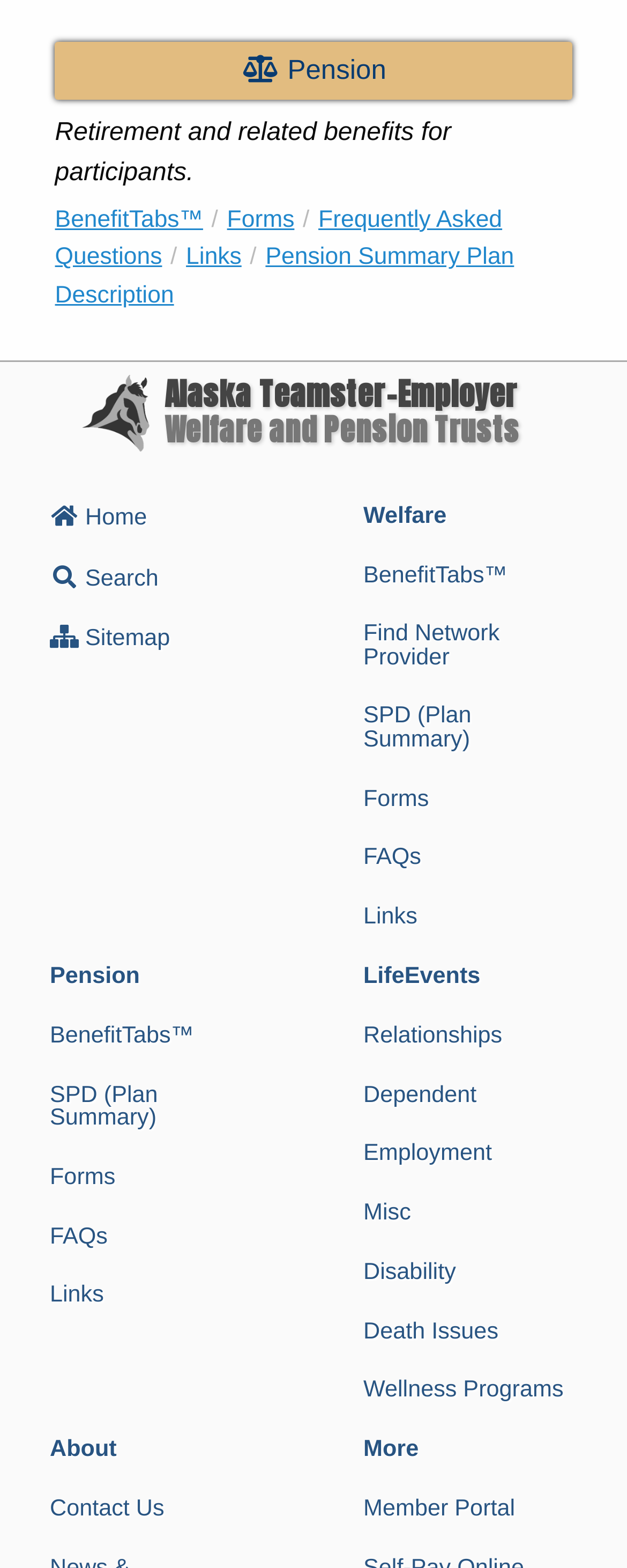Locate the bounding box of the UI element based on this description: "SPD (Plan Summary)". Provide four float numbers between 0 and 1 as [left, top, right, bottom].

[0.538, 0.438, 0.962, 0.491]